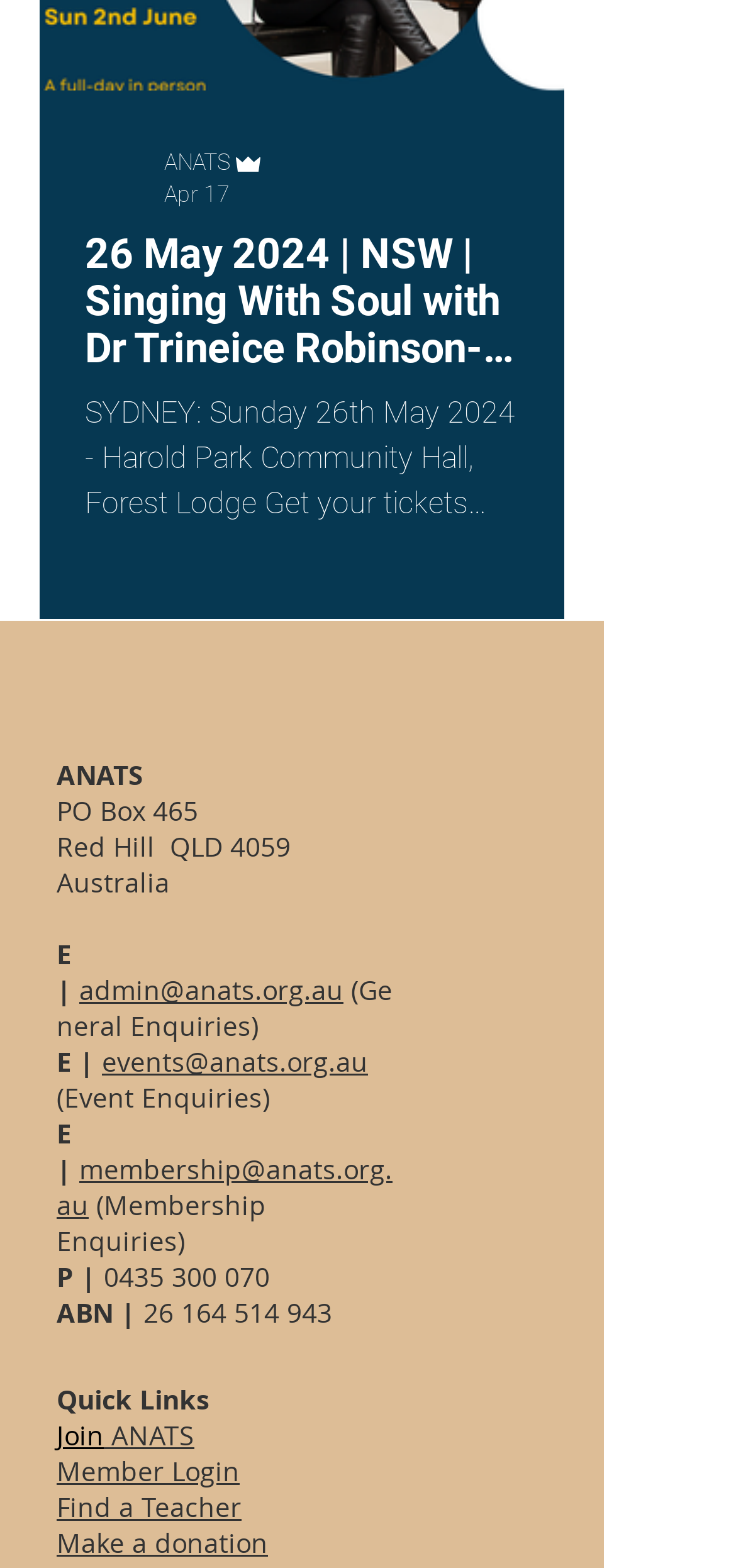Please provide a comprehensive answer to the question based on the screenshot: What is the phone number for ANATS?

The phone number for ANATS can be found in the link element that contains the text '0435 300 070'.